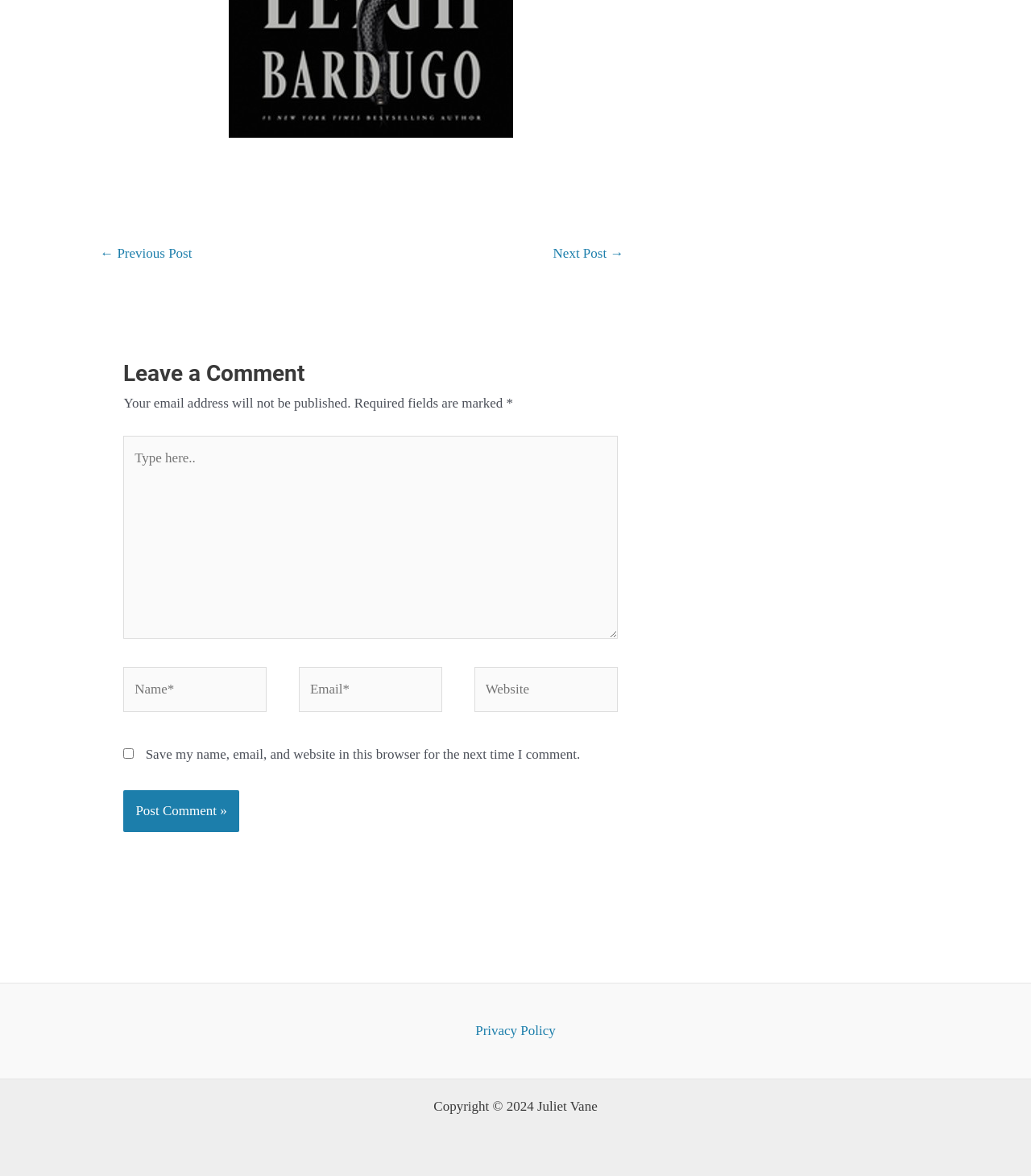What is the copyright year mentioned at the bottom of the webpage?
Using the image as a reference, answer the question with a short word or phrase.

2024